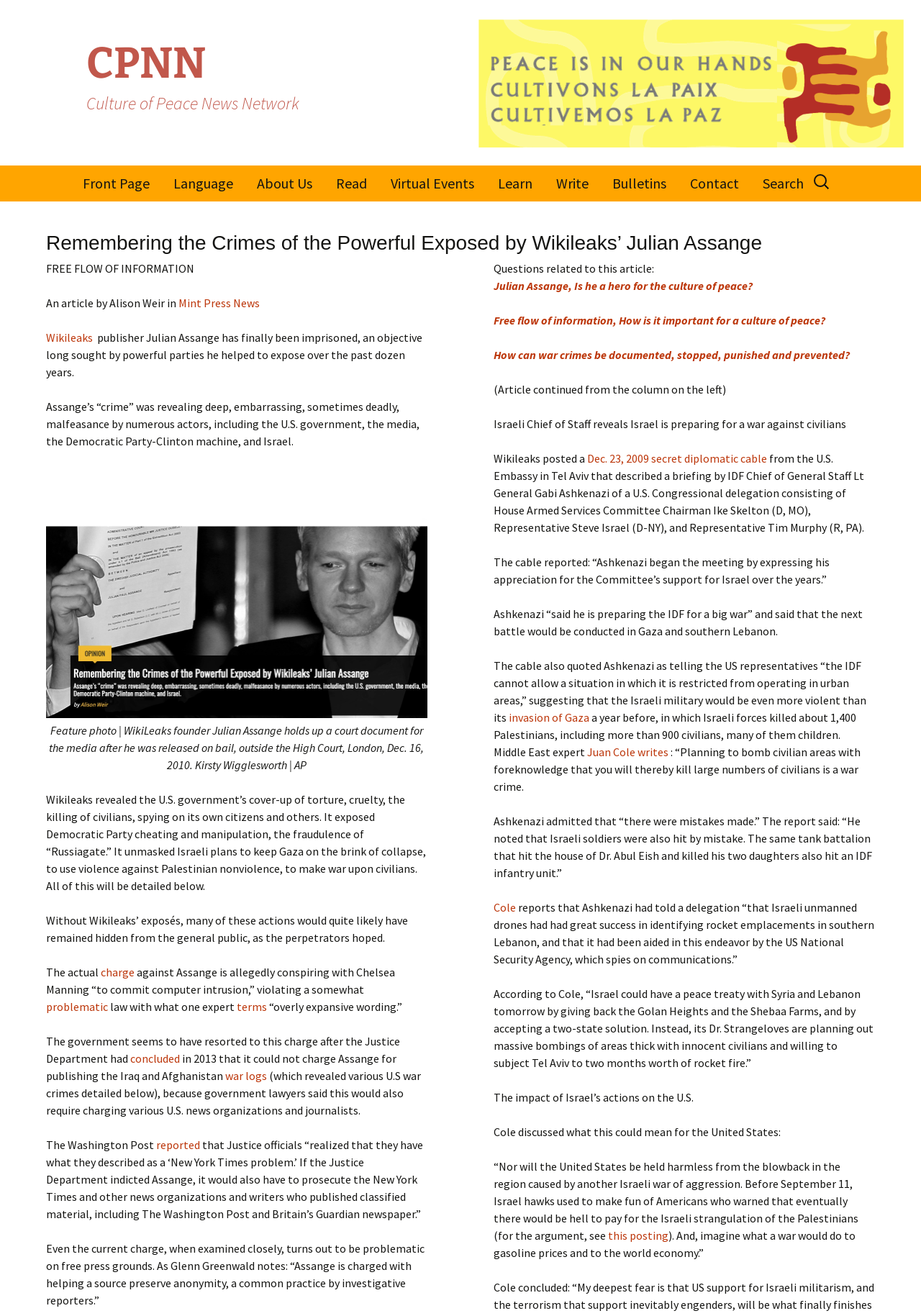Identify the bounding box coordinates of the clickable region to carry out the given instruction: "Click on the 'CPNN Culture of Peace News Network' link".

[0.078, 0.0, 0.922, 0.126]